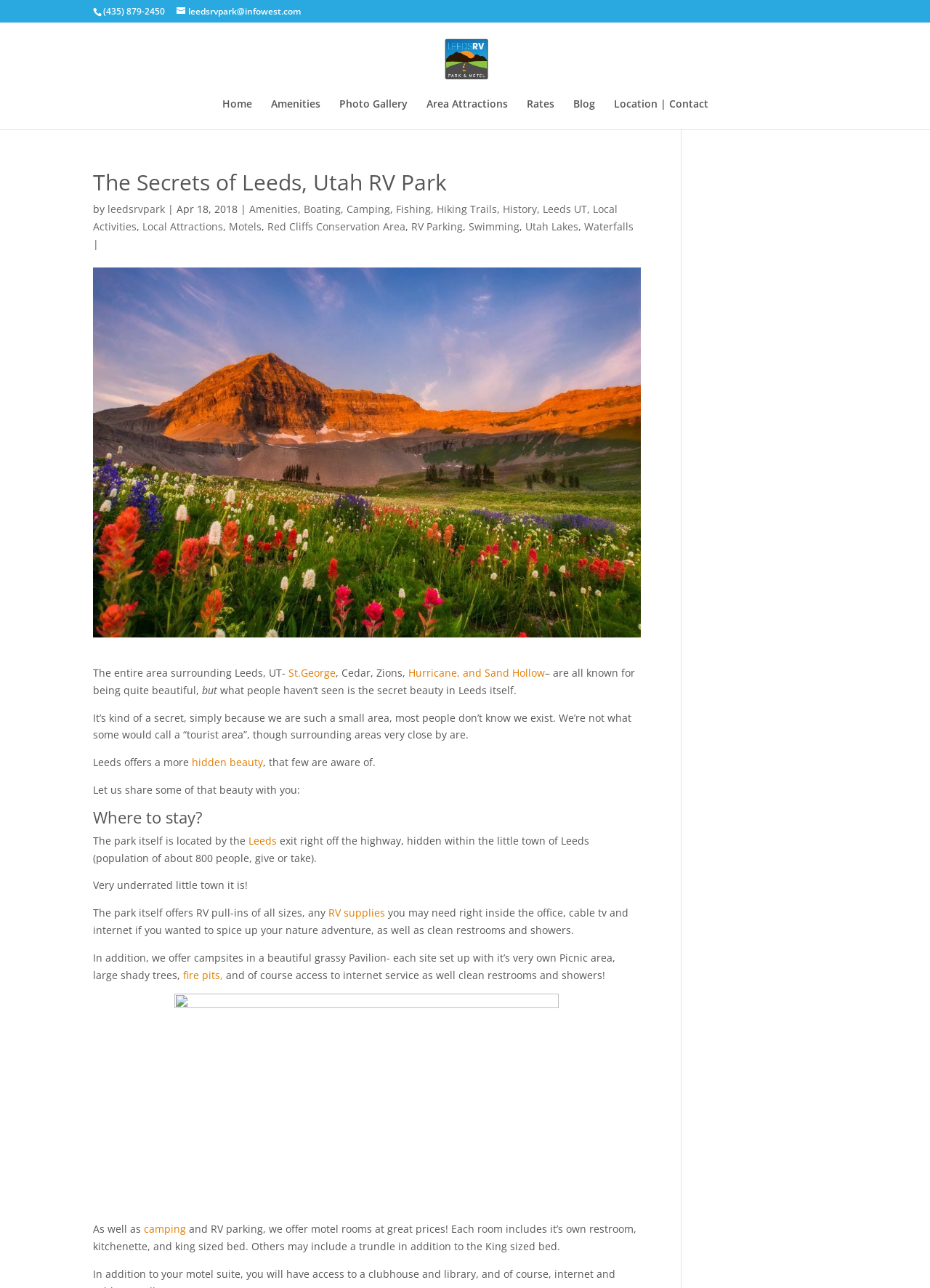Provide the bounding box coordinates for the specified HTML element described in this description: "alt="Leeds Rv Park"". The coordinates should be four float numbers ranging from 0 to 1, in the format [left, top, right, bottom].

[0.48, 0.039, 0.523, 0.05]